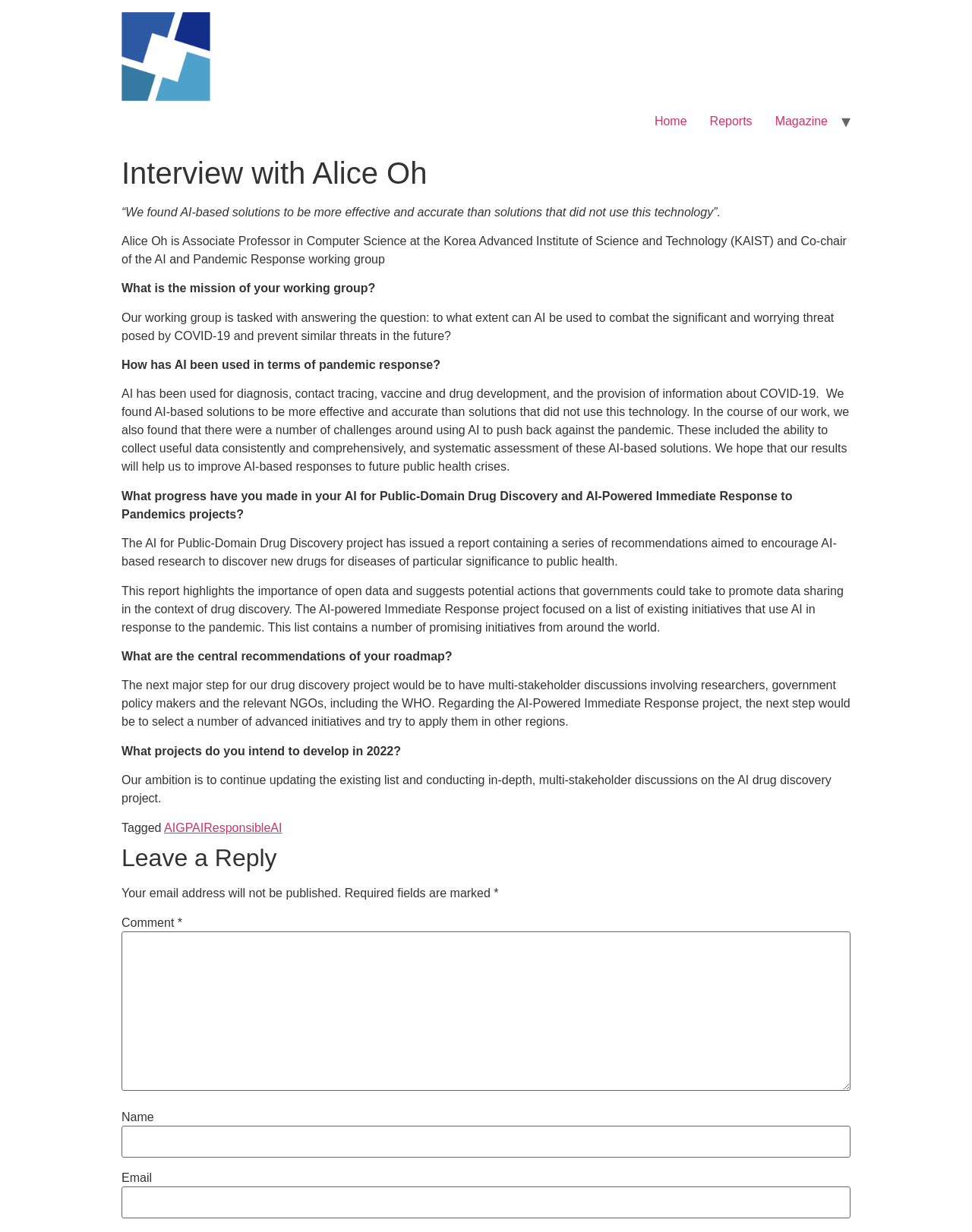Pinpoint the bounding box coordinates of the area that should be clicked to complete the following instruction: "Go to the Home page". The coordinates must be given as four float numbers between 0 and 1, i.e., [left, top, right, bottom].

[0.662, 0.086, 0.718, 0.111]